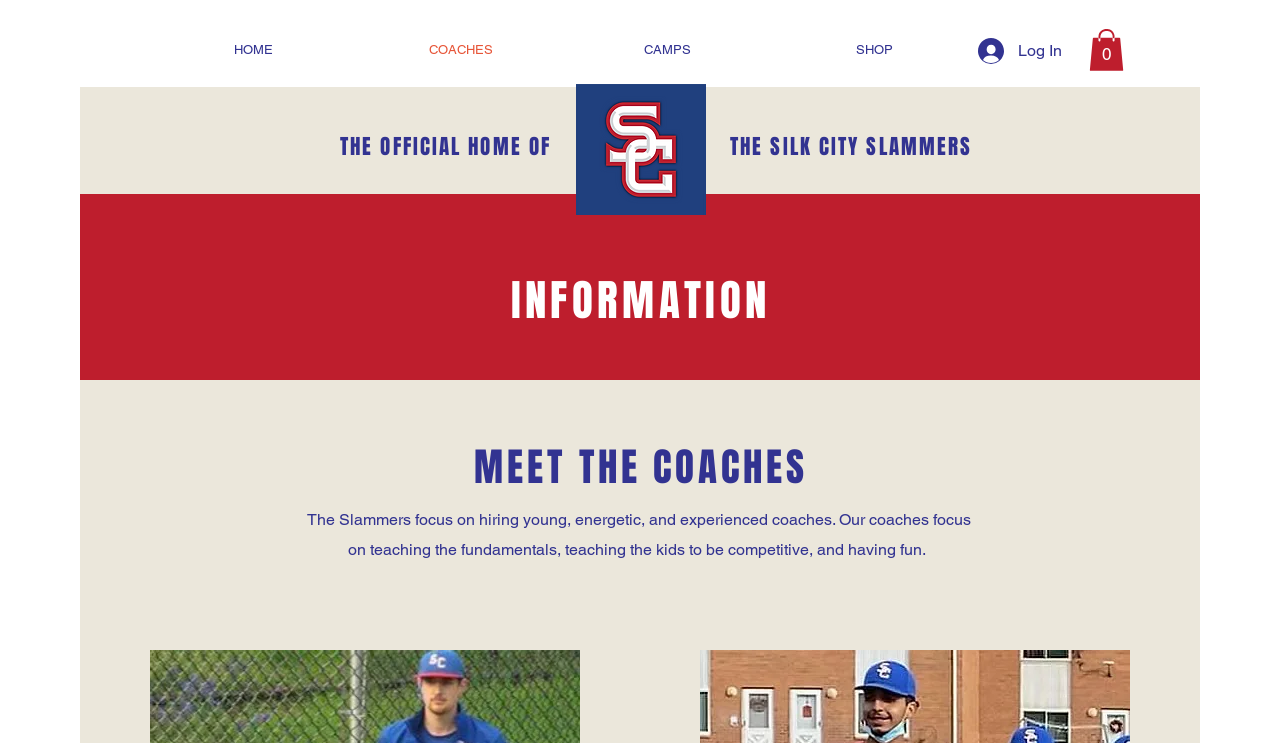Identify the bounding box of the HTML element described here: "SHOP". Provide the coordinates as four float numbers between 0 and 1: [left, top, right, bottom].

[0.602, 0.035, 0.763, 0.098]